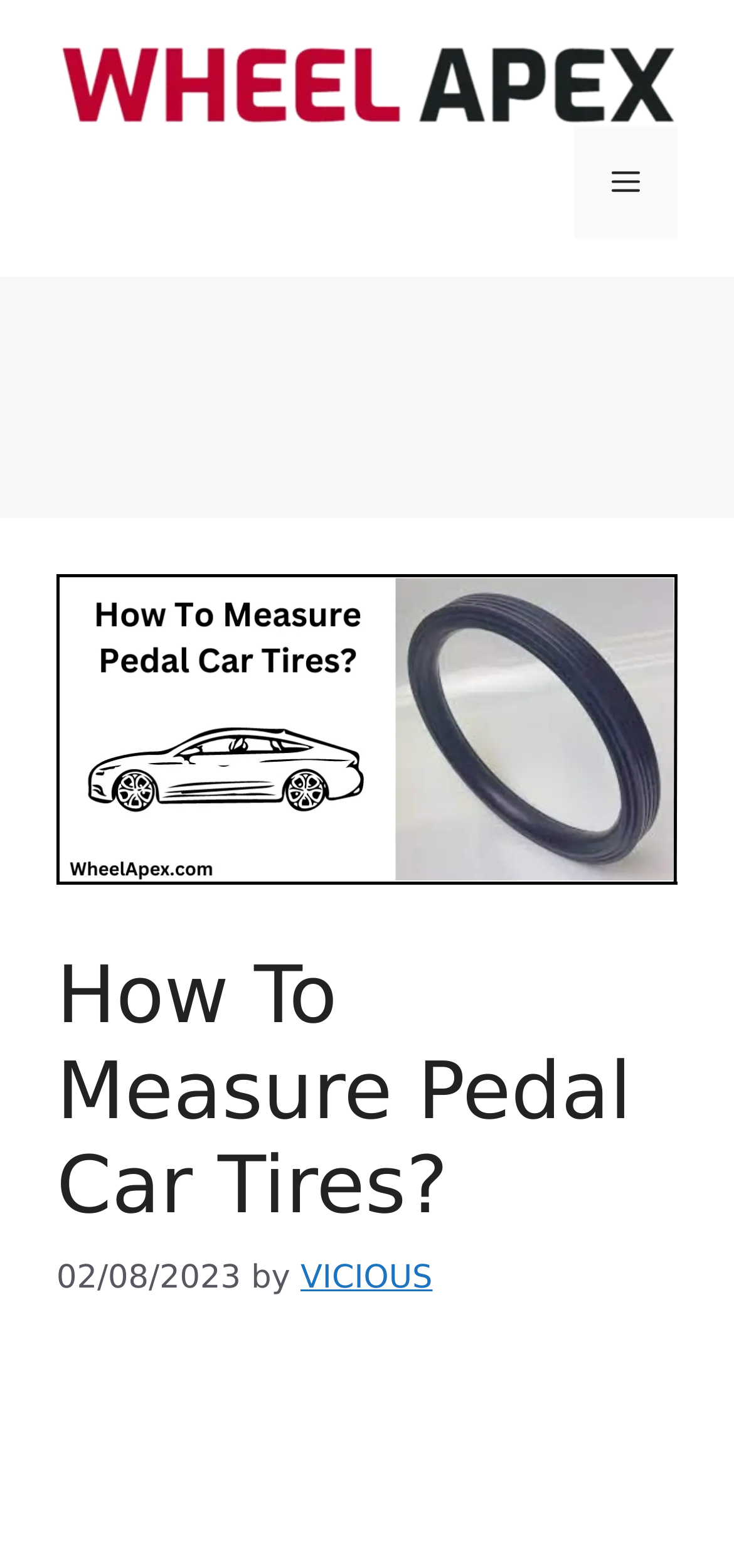Provide a brief response in the form of a single word or phrase:
What is the title of the image?

How To Measure Pedal Car Tires?